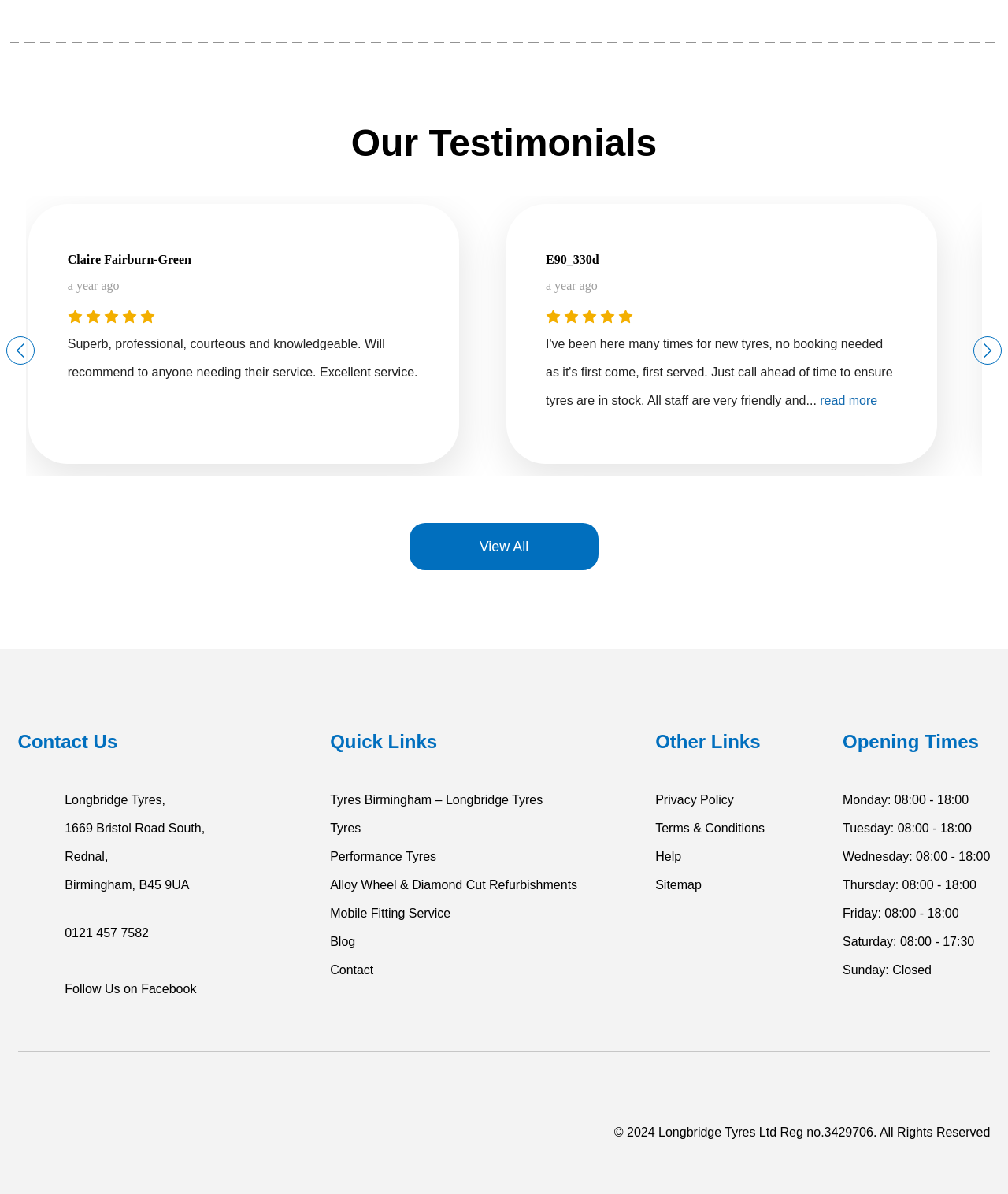How many images are there under the 'Our Testimonials' section?
Based on the visual content, answer with a single word or a brief phrase.

5